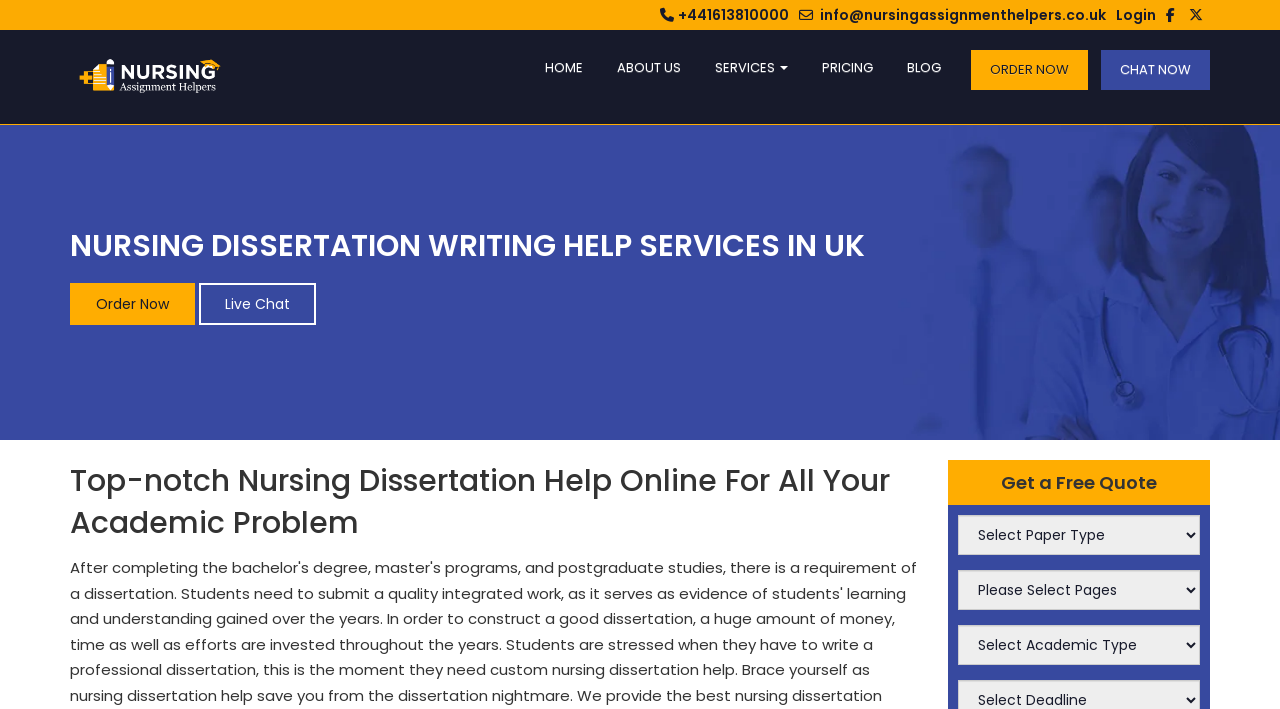Identify the bounding box coordinates of the clickable section necessary to follow the following instruction: "View the 'Full text' of the article". The coordinates should be presented as four float numbers from 0 to 1, i.e., [left, top, right, bottom].

None